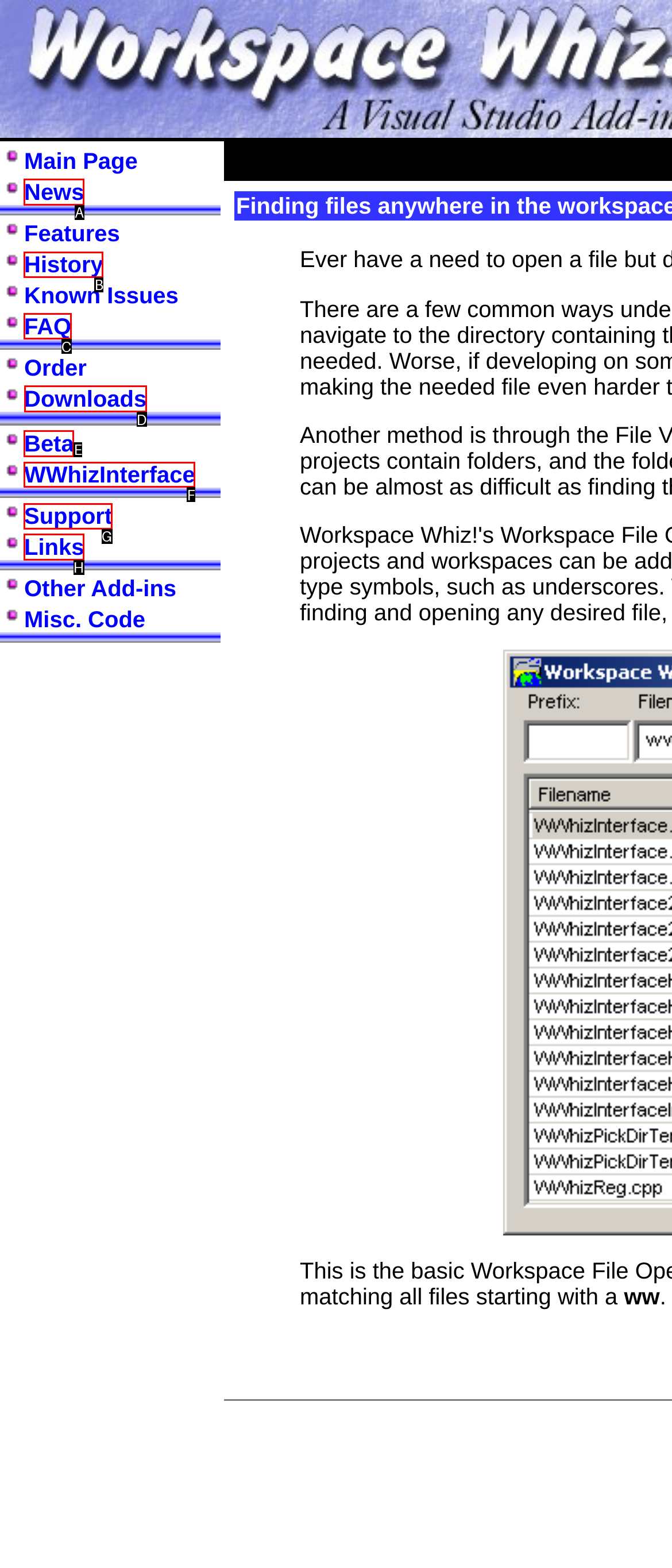To perform the task "go to the Downloads page", which UI element's letter should you select? Provide the letter directly.

D